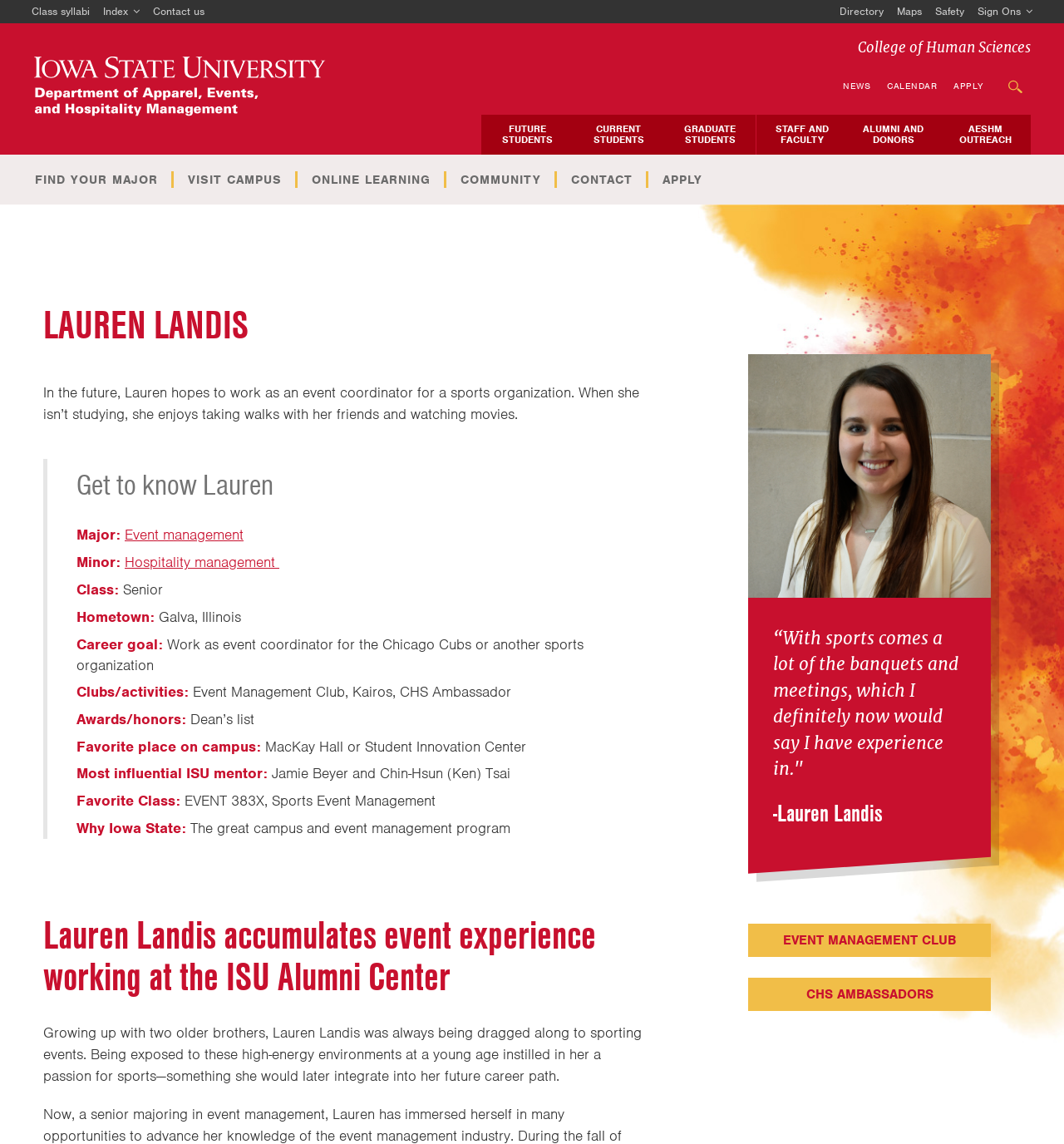What is the name of the club Lauren Landis is a part of?
Look at the image and respond to the question as thoroughly as possible.

Lauren Landis is a part of the Event Management Club, which is mentioned in the section 'Get to know Lauren' under the heading 'Clubs/activities'.